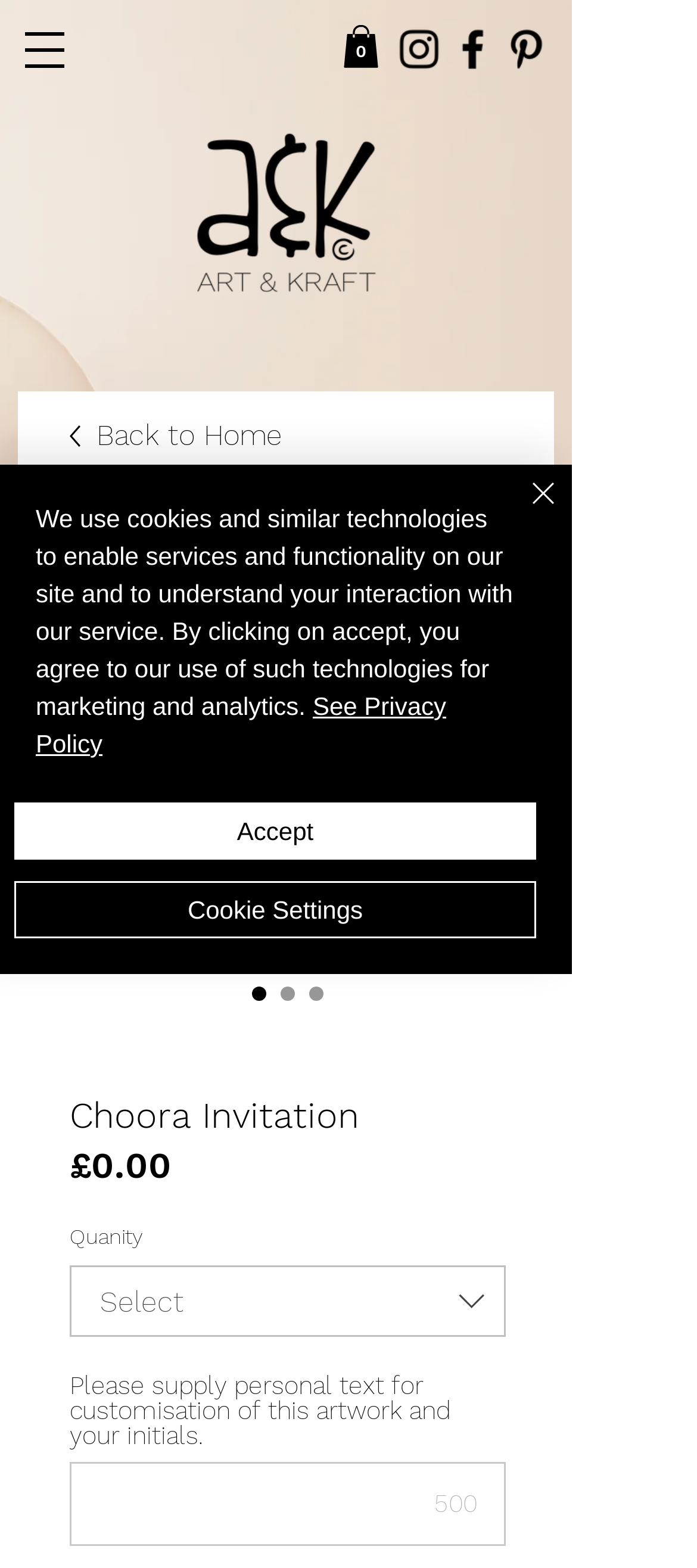What is the function of the button with the Instagram image?
Refer to the image and provide a one-word or short phrase answer.

Link to Instagram